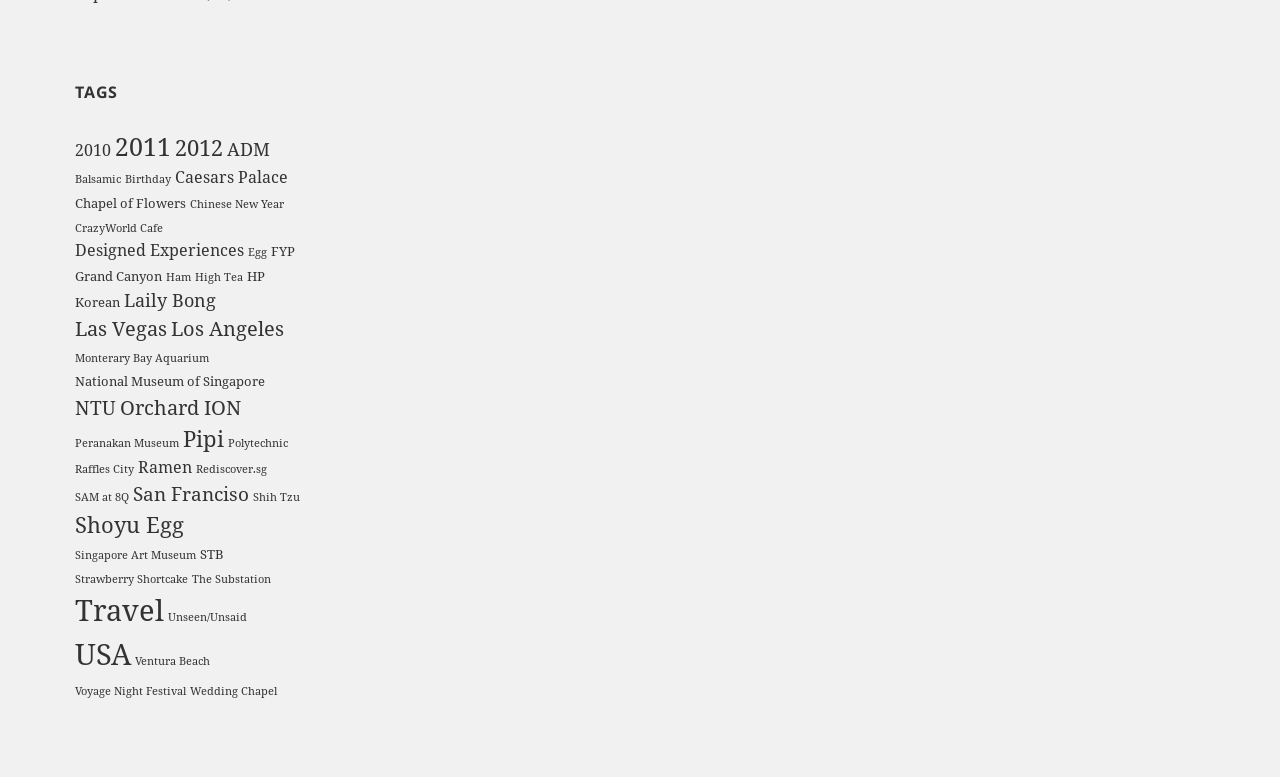Please reply to the following question using a single word or phrase: 
What is the position of 'Designed Experiences'?

above 'Egg'